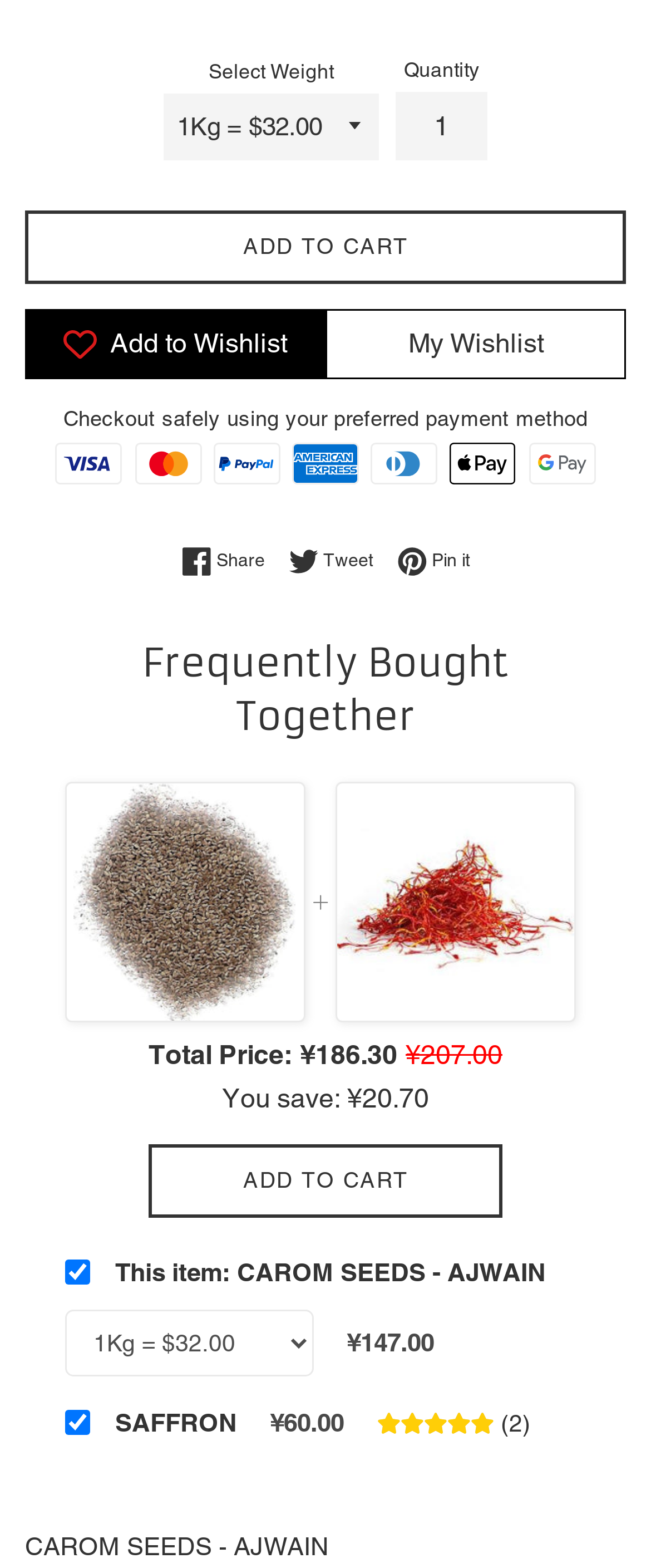What payment methods are accepted?
Using the information from the image, answer the question thoroughly.

I found the payment methods by looking at the images of different payment logos such as Visa, Mastercard, PayPal, etc. located below the 'Checkout safely using your preferred payment method' text.